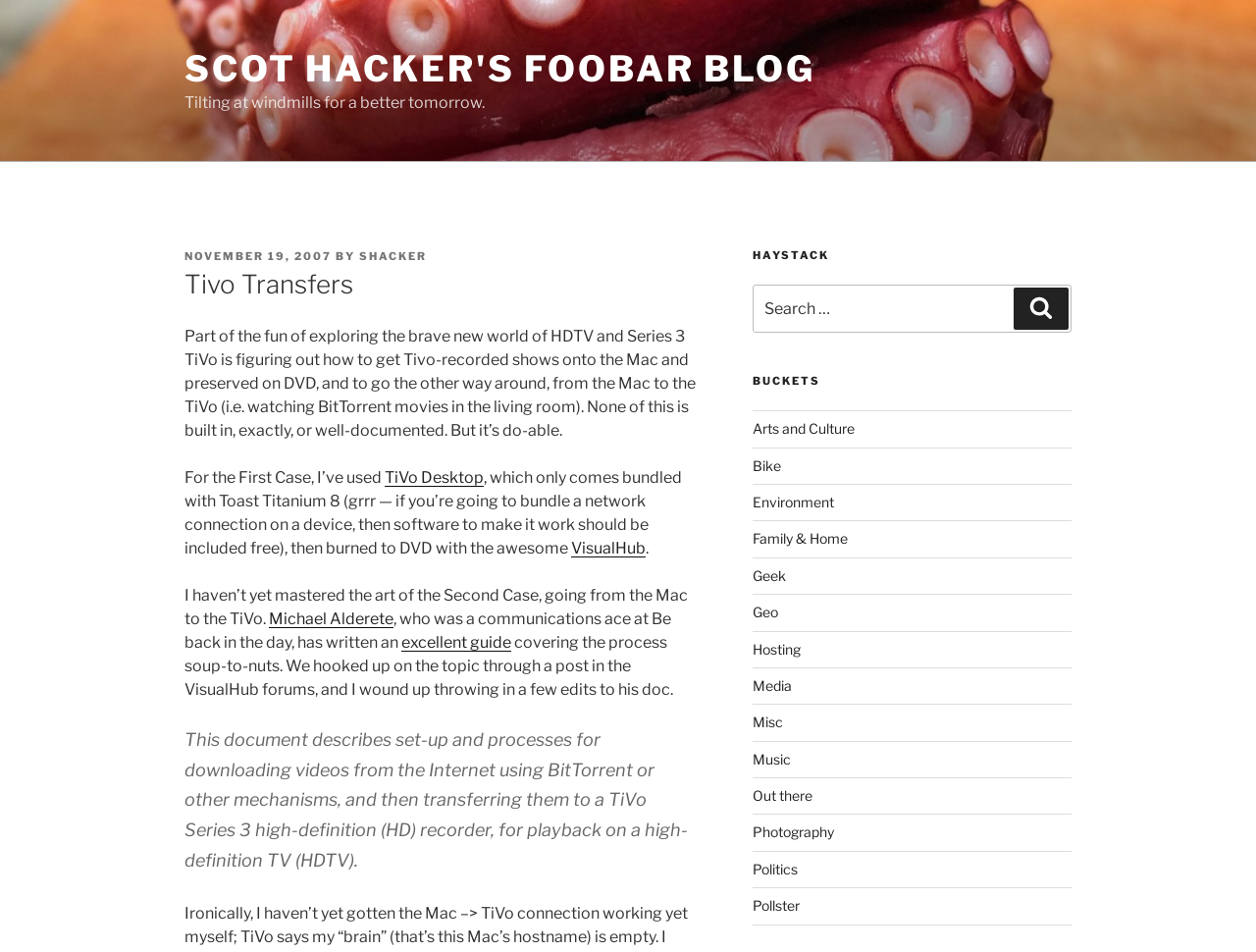Find the bounding box coordinates for the area that must be clicked to perform this action: "Click on the link to TiVo Desktop".

[0.306, 0.492, 0.385, 0.511]